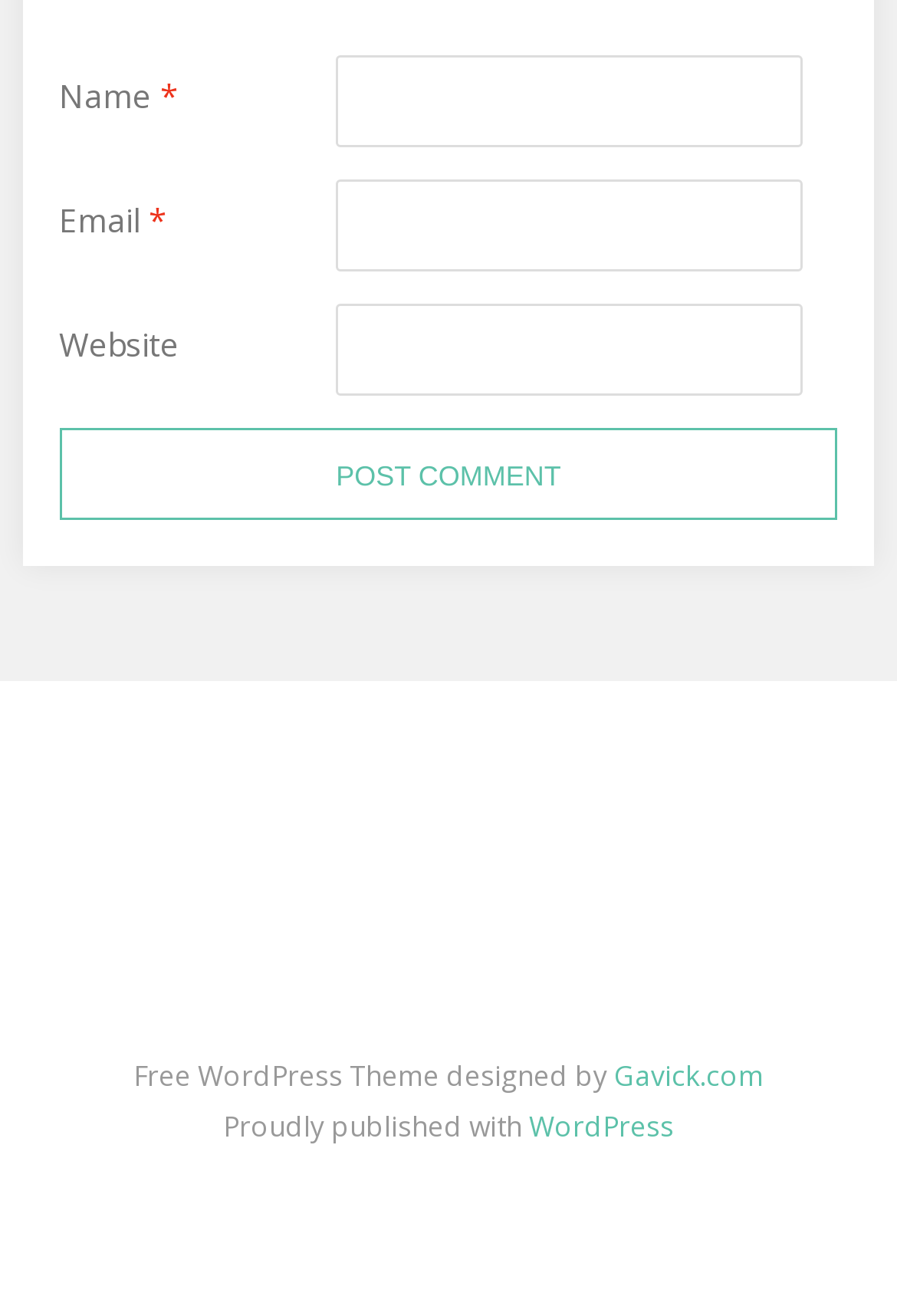Find the bounding box coordinates for the area that must be clicked to perform this action: "Click the Post Comment button".

[0.066, 0.325, 0.934, 0.395]